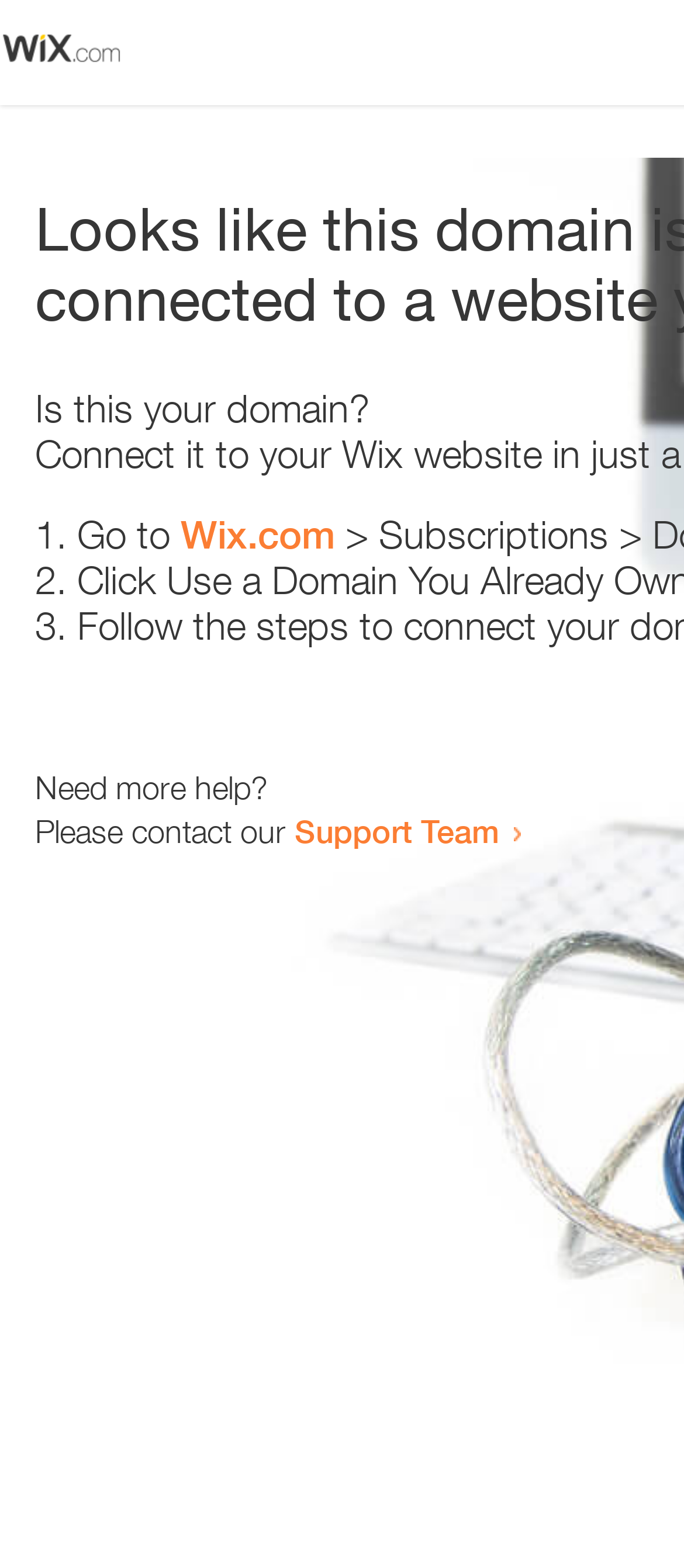Using the description "Support Team", locate and provide the bounding box of the UI element.

[0.431, 0.518, 0.731, 0.542]